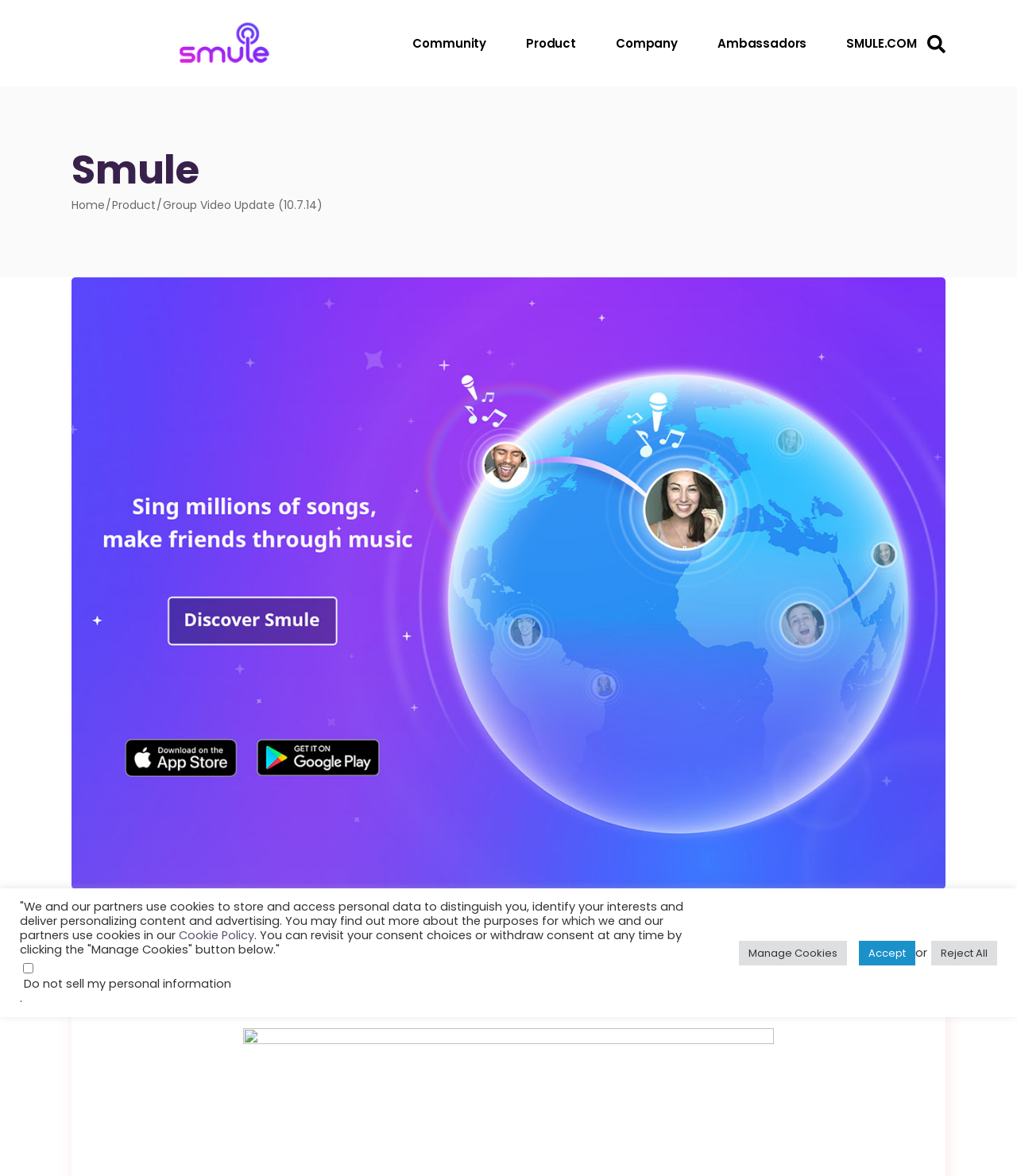Locate the bounding box coordinates of the clickable part needed for the task: "Click the Home link".

[0.07, 0.168, 0.103, 0.181]